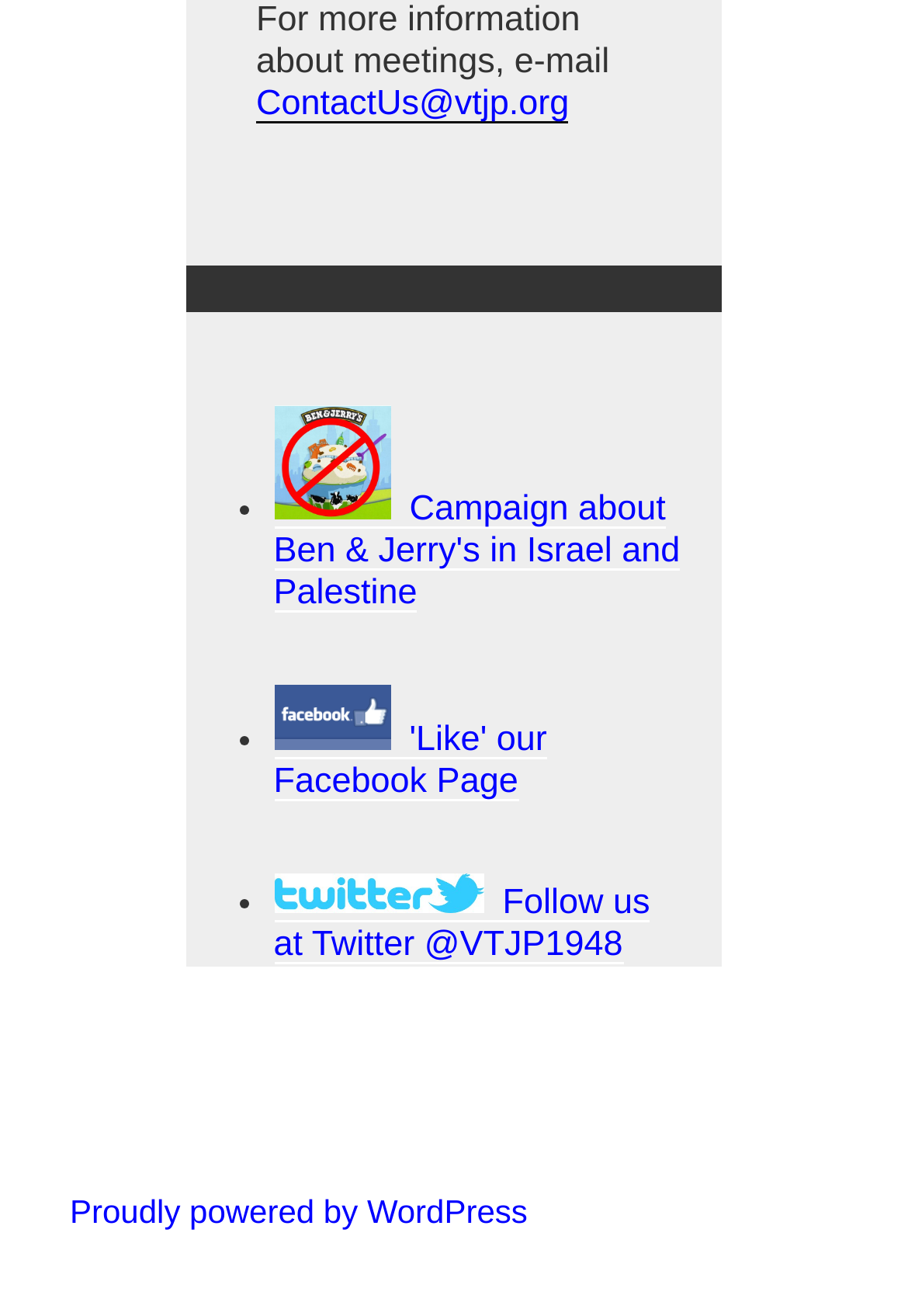What is the platform that powers this website?
From the image, provide a succinct answer in one word or a short phrase.

WordPress